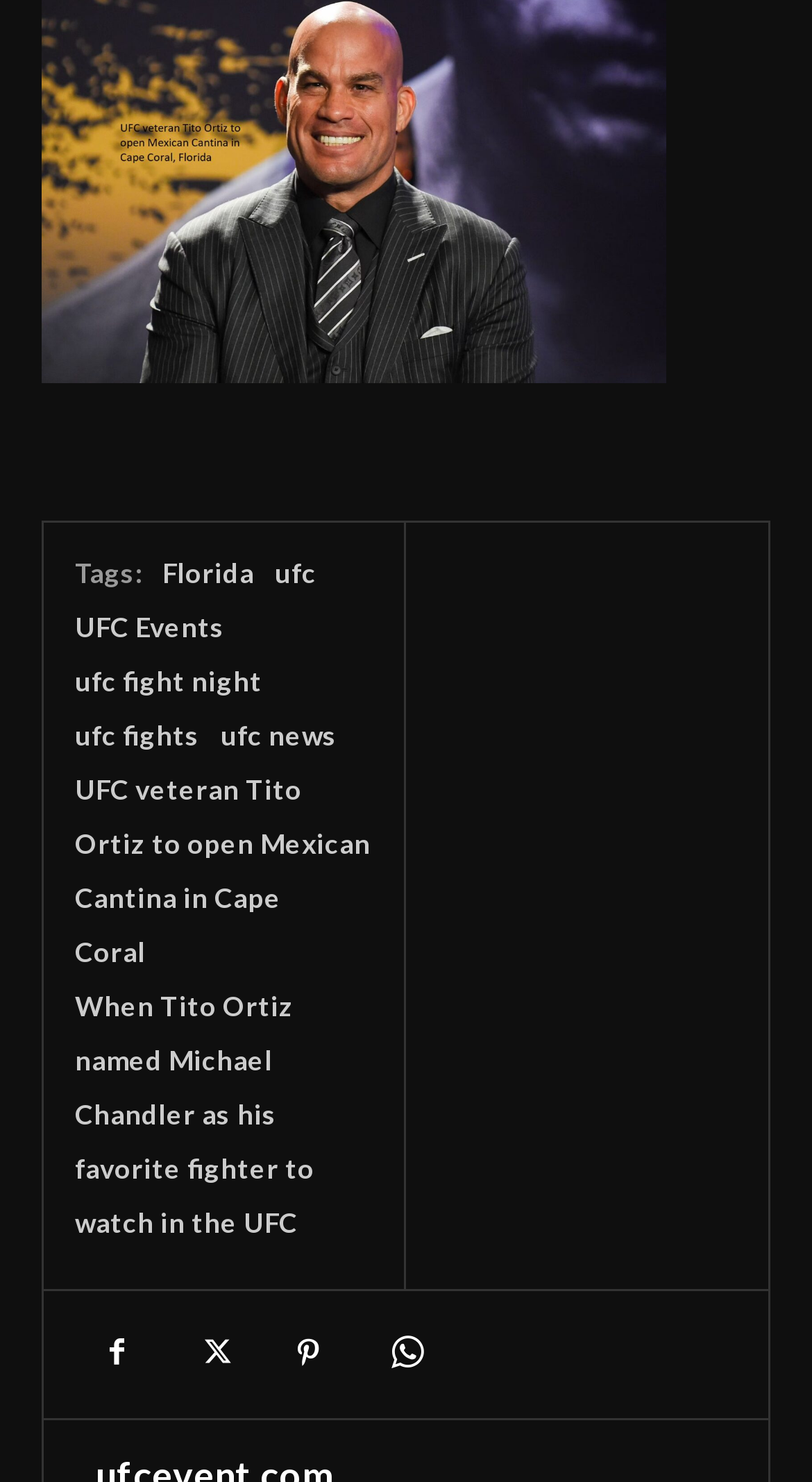Using the element description: "ufc fights", determine the bounding box coordinates for the specified UI element. The coordinates should be four float numbers between 0 and 1, [left, top, right, bottom].

[0.092, 0.484, 0.246, 0.507]